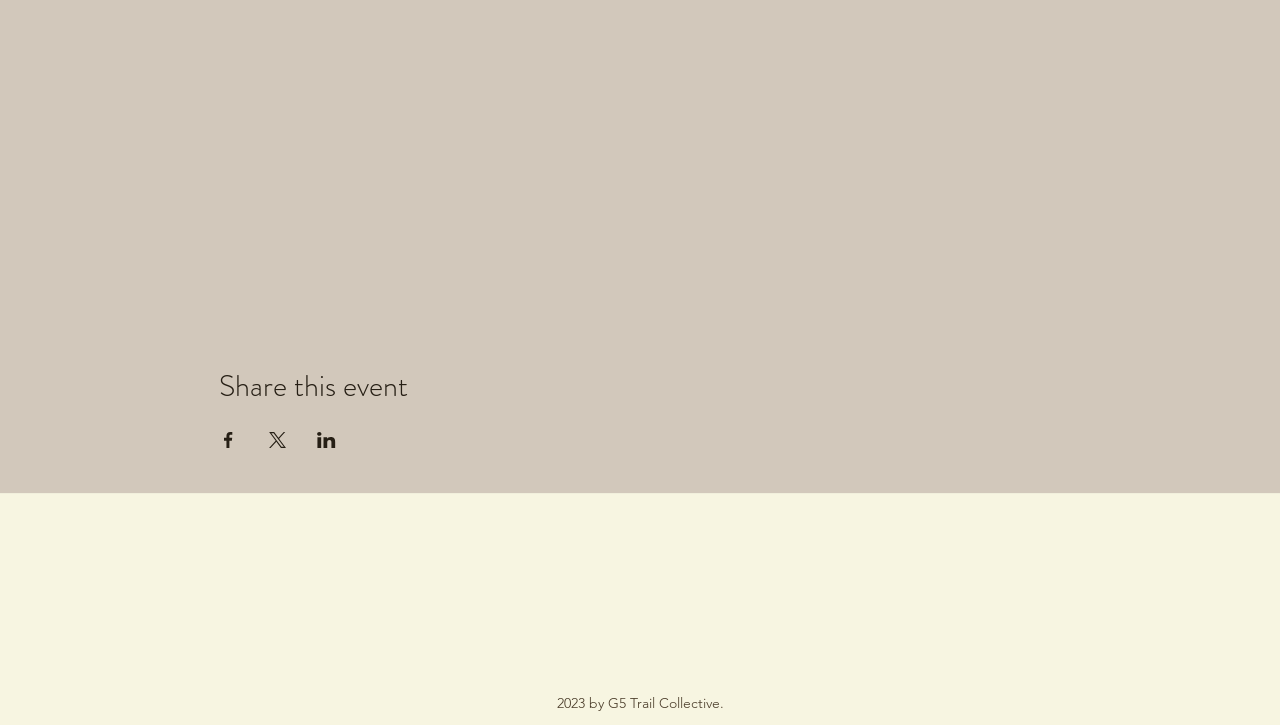Respond to the following question with a brief word or phrase:
What is the event registration link?

Trail Weekend Registration HERE